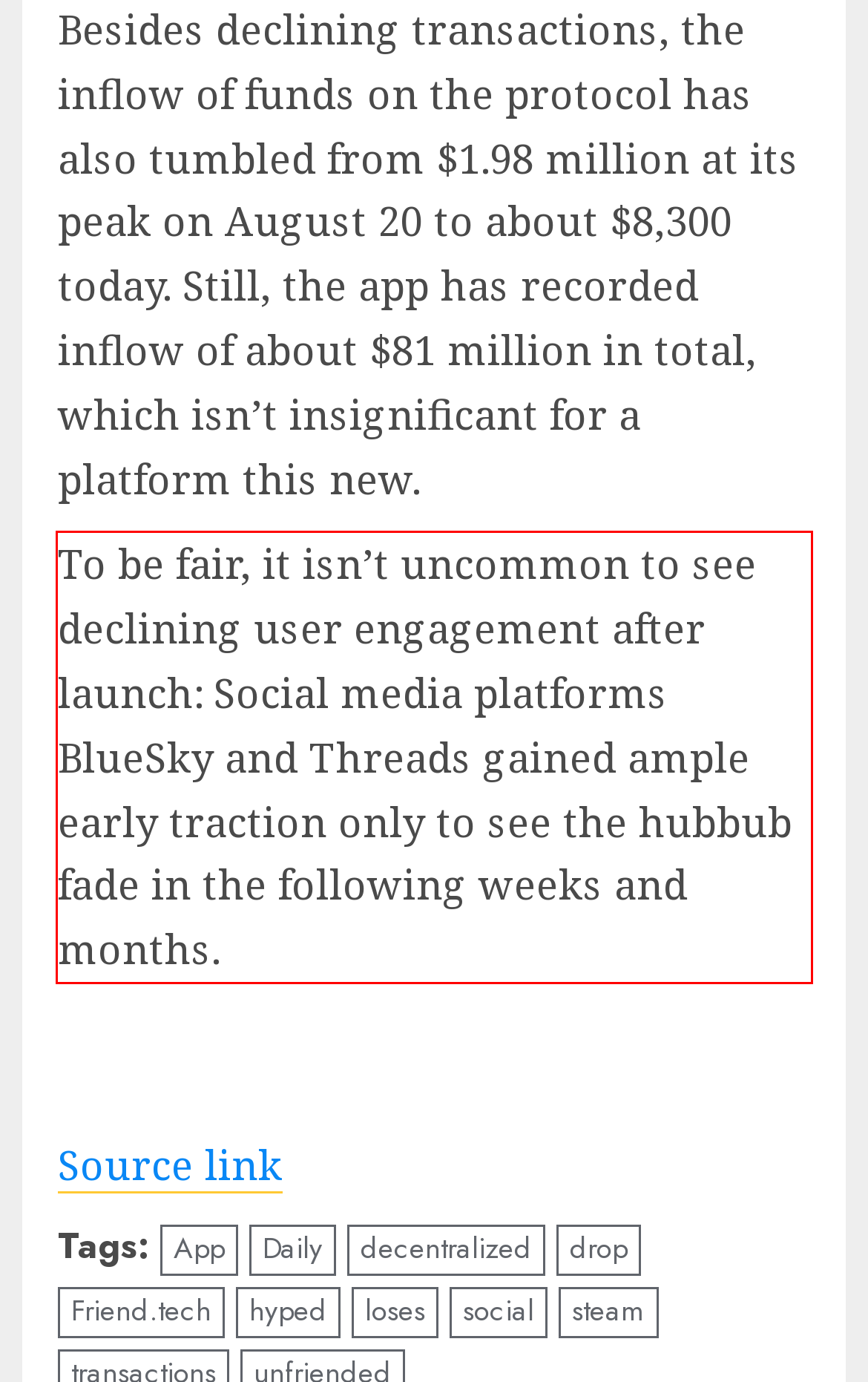You are presented with a screenshot containing a red rectangle. Extract the text found inside this red bounding box.

To be fair, it isn’t uncommon to see declining user engagement after launch: Social media platforms BlueSky and Threads gained ample early traction only to see the hubbub fade in the following weeks and months.